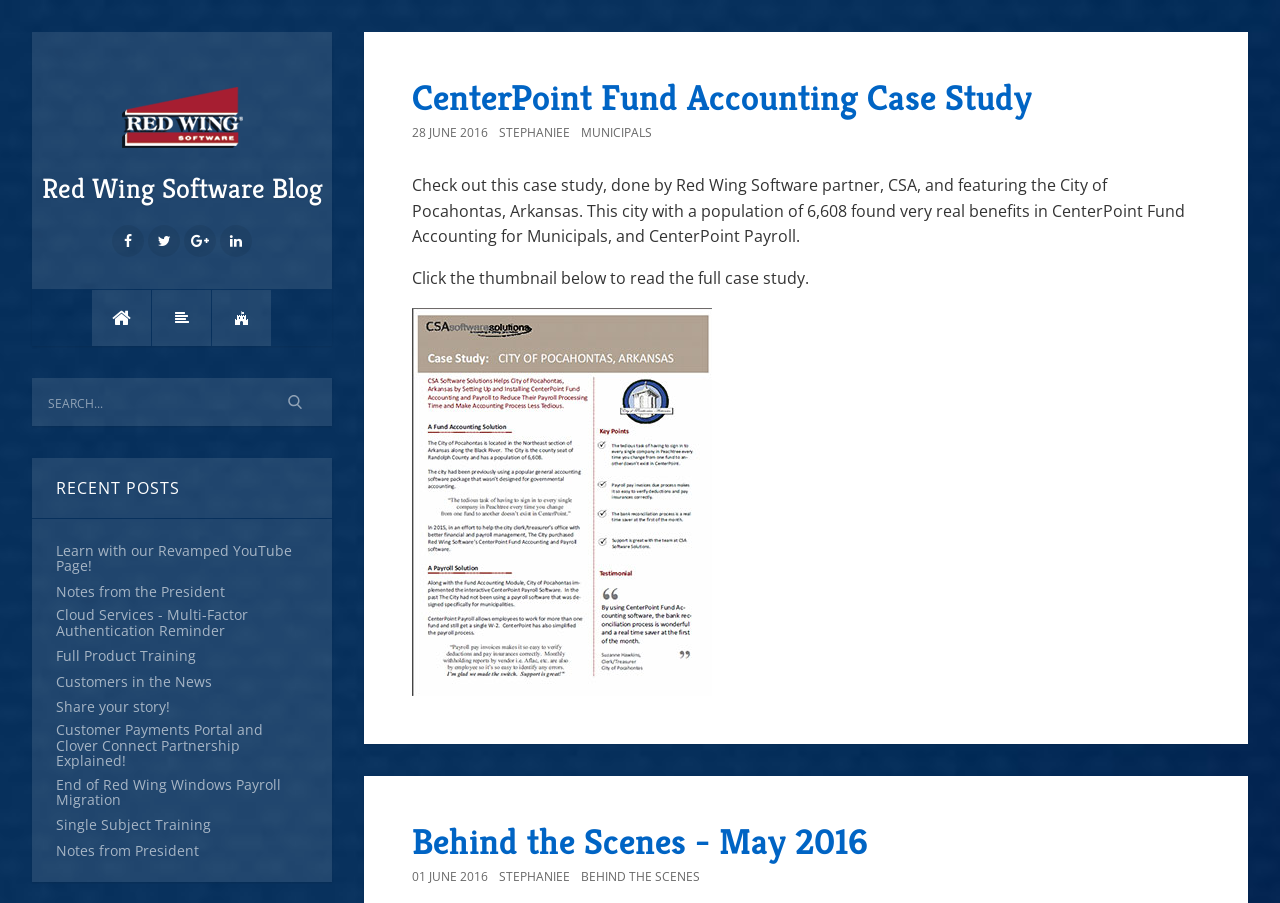Could you determine the bounding box coordinates of the clickable element to complete the instruction: "Go to the Red Wing Software Blog homepage"? Provide the coordinates as four float numbers between 0 and 1, i.e., [left, top, right, bottom].

[0.025, 0.035, 0.259, 0.249]